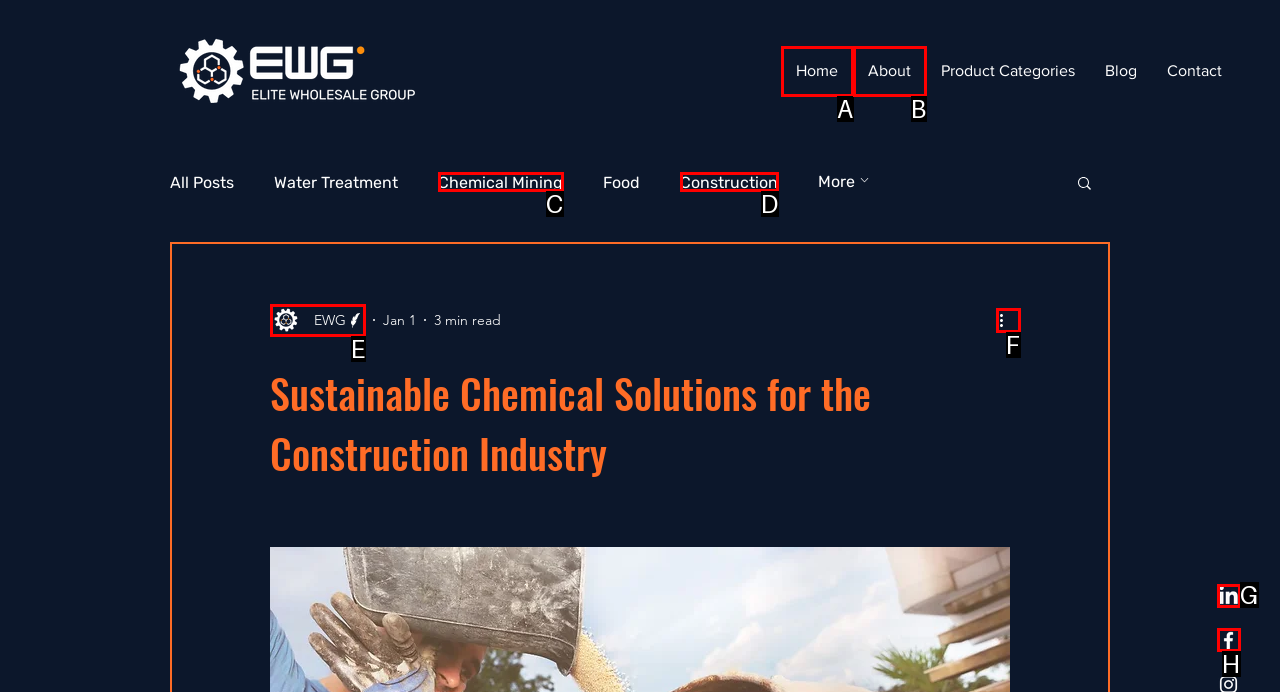Choose the HTML element that best fits the given description: Home. Answer by stating the letter of the option.

A